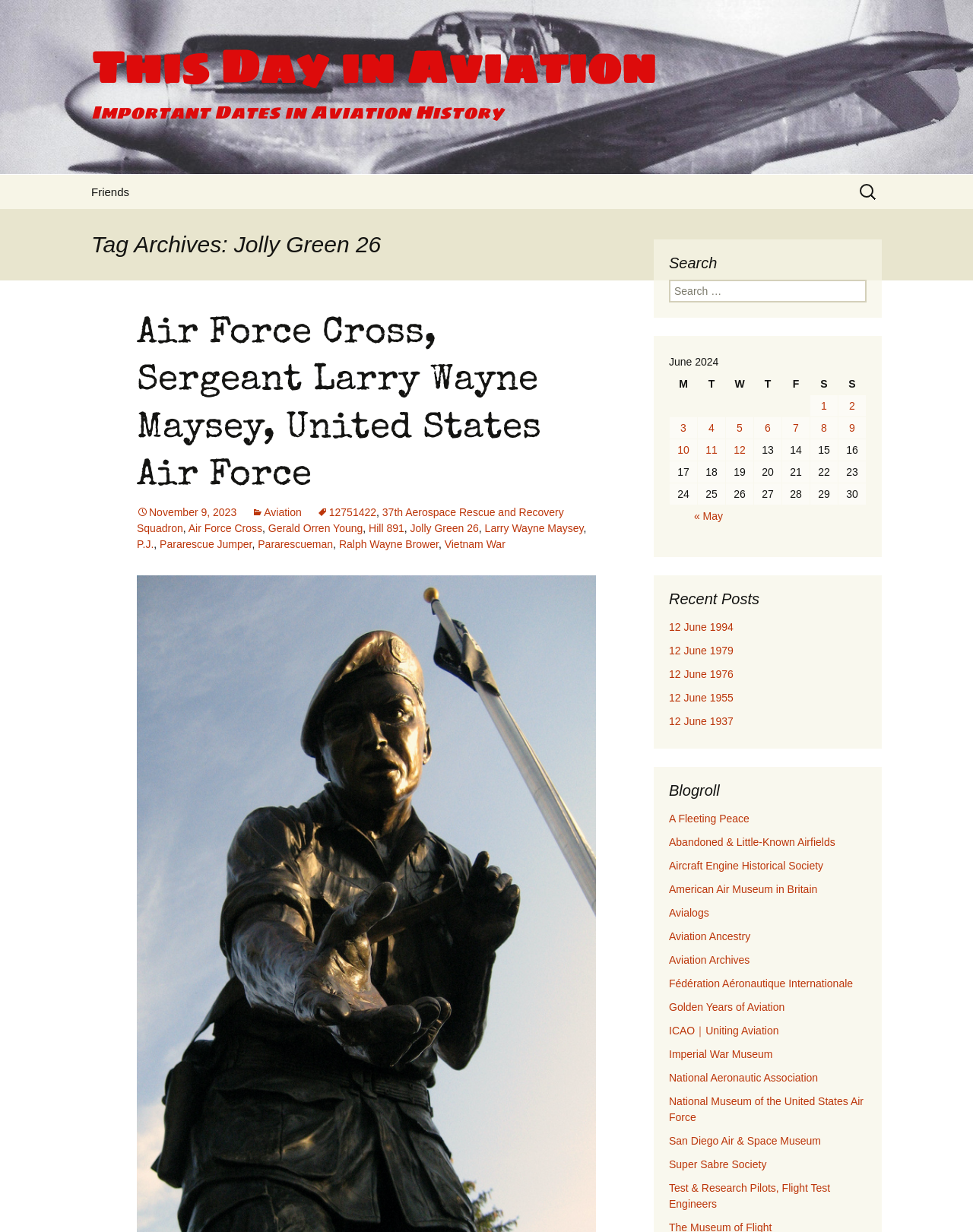Highlight the bounding box coordinates of the element that should be clicked to carry out the following instruction: "View posts published on June 1, 2024". The coordinates must be given as four float numbers ranging from 0 to 1, i.e., [left, top, right, bottom].

[0.833, 0.321, 0.861, 0.338]